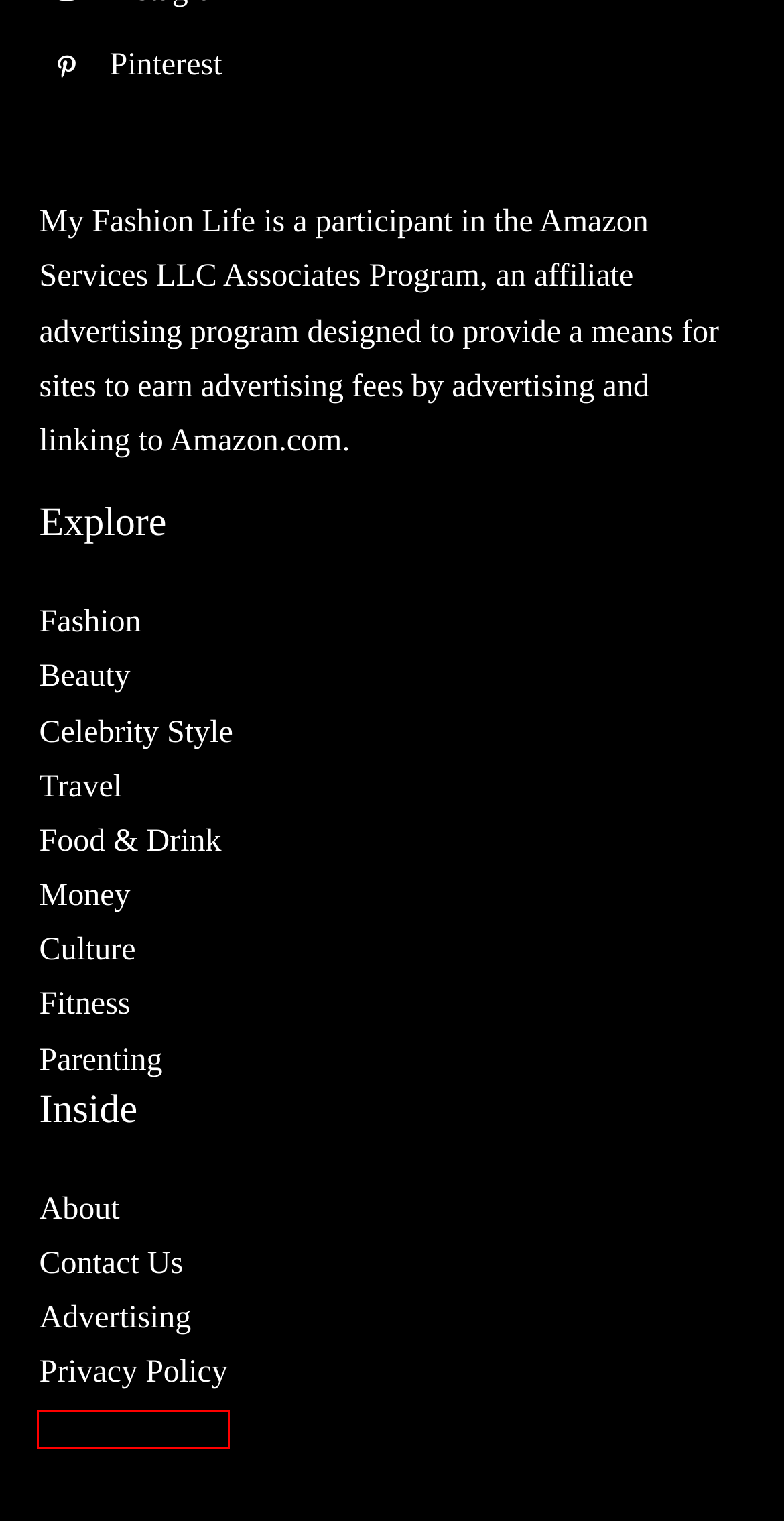Given a screenshot of a webpage with a red bounding box, please pick the webpage description that best fits the new webpage after clicking the element inside the bounding box. Here are the candidates:
A. Contact us - my fashion life
B. Culture - my fashion life
C. Parenting - my fashion life
D. Beauty - my fashion life
E. Money - my fashion life
F. About - my fashion life
G. Travel - my fashion life
H. - my fashion life

H